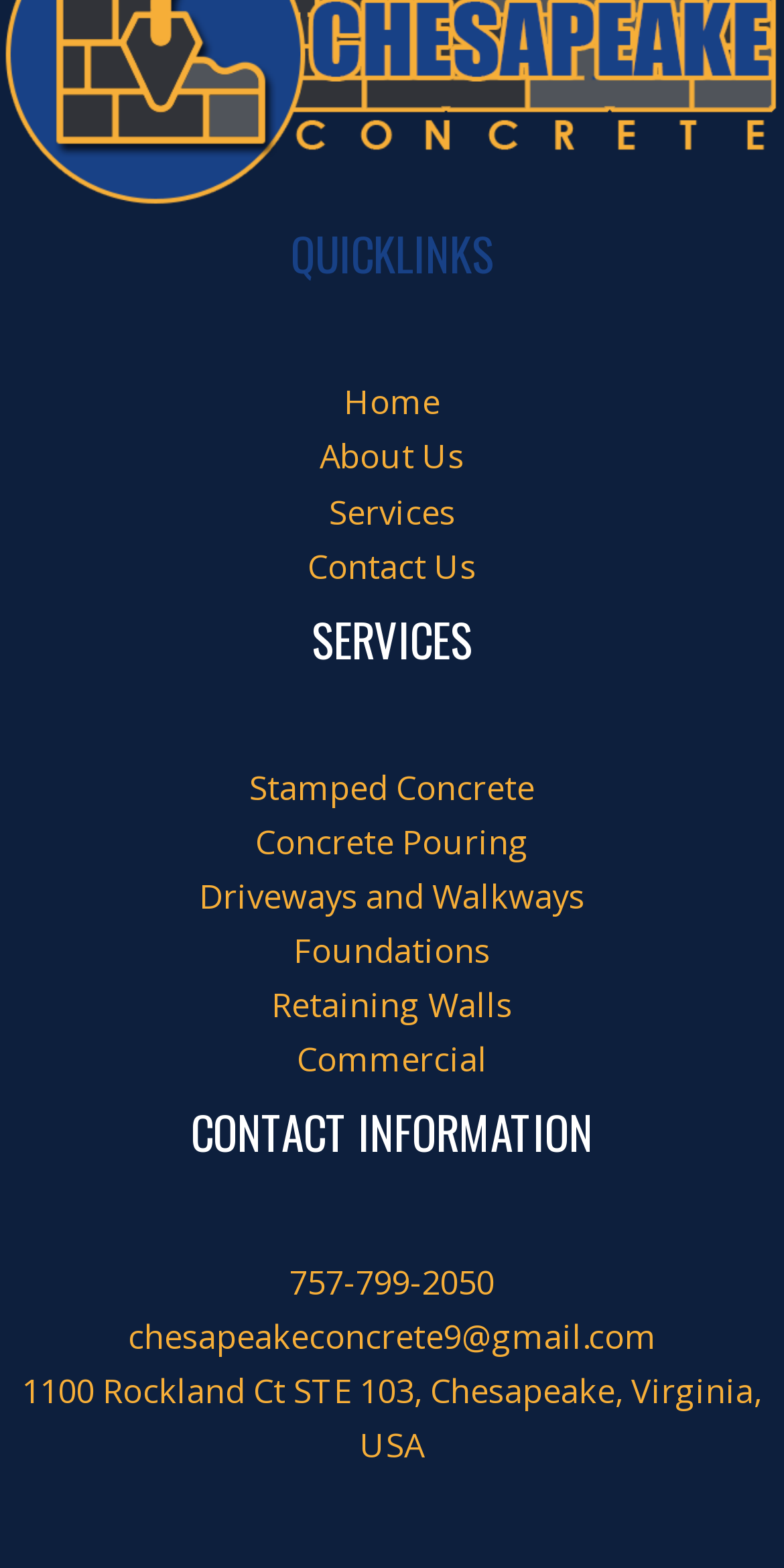Provide a brief response to the question below using one word or phrase:
How many footer widgets are there?

3